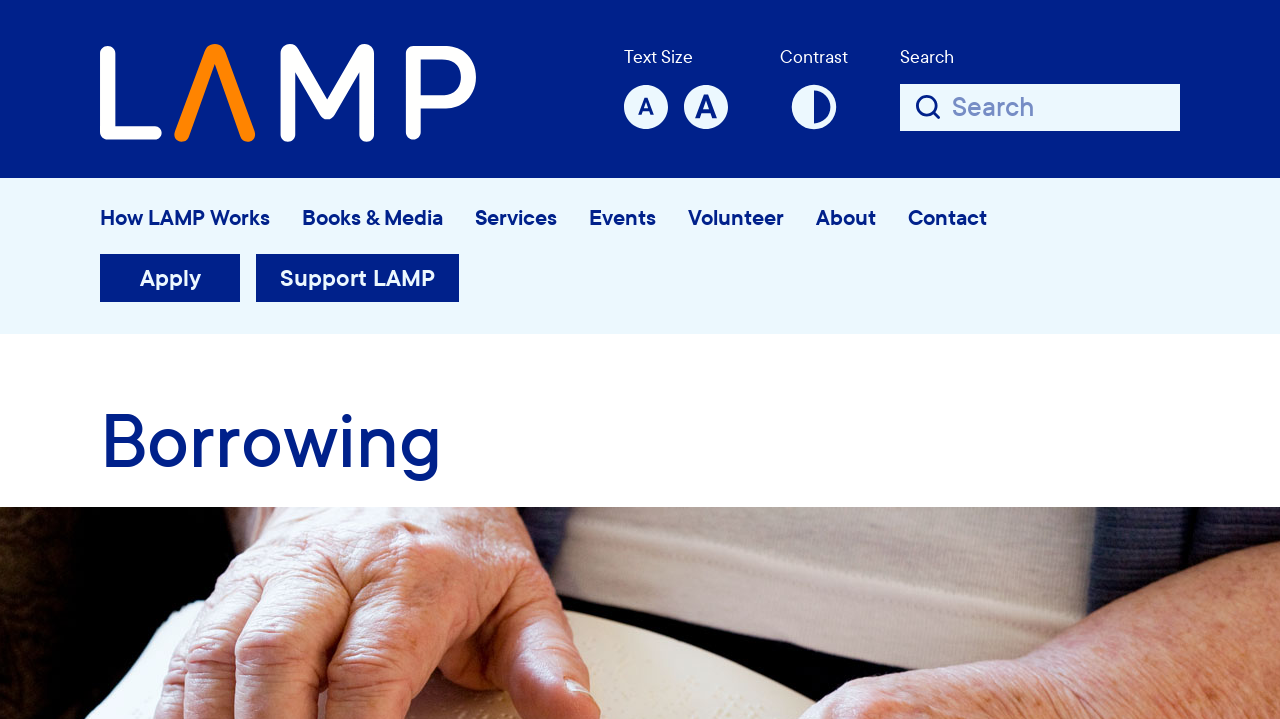Please pinpoint the bounding box coordinates for the region I should click to adhere to this instruction: "Toggle contrast".

[0.614, 0.11, 0.658, 0.188]